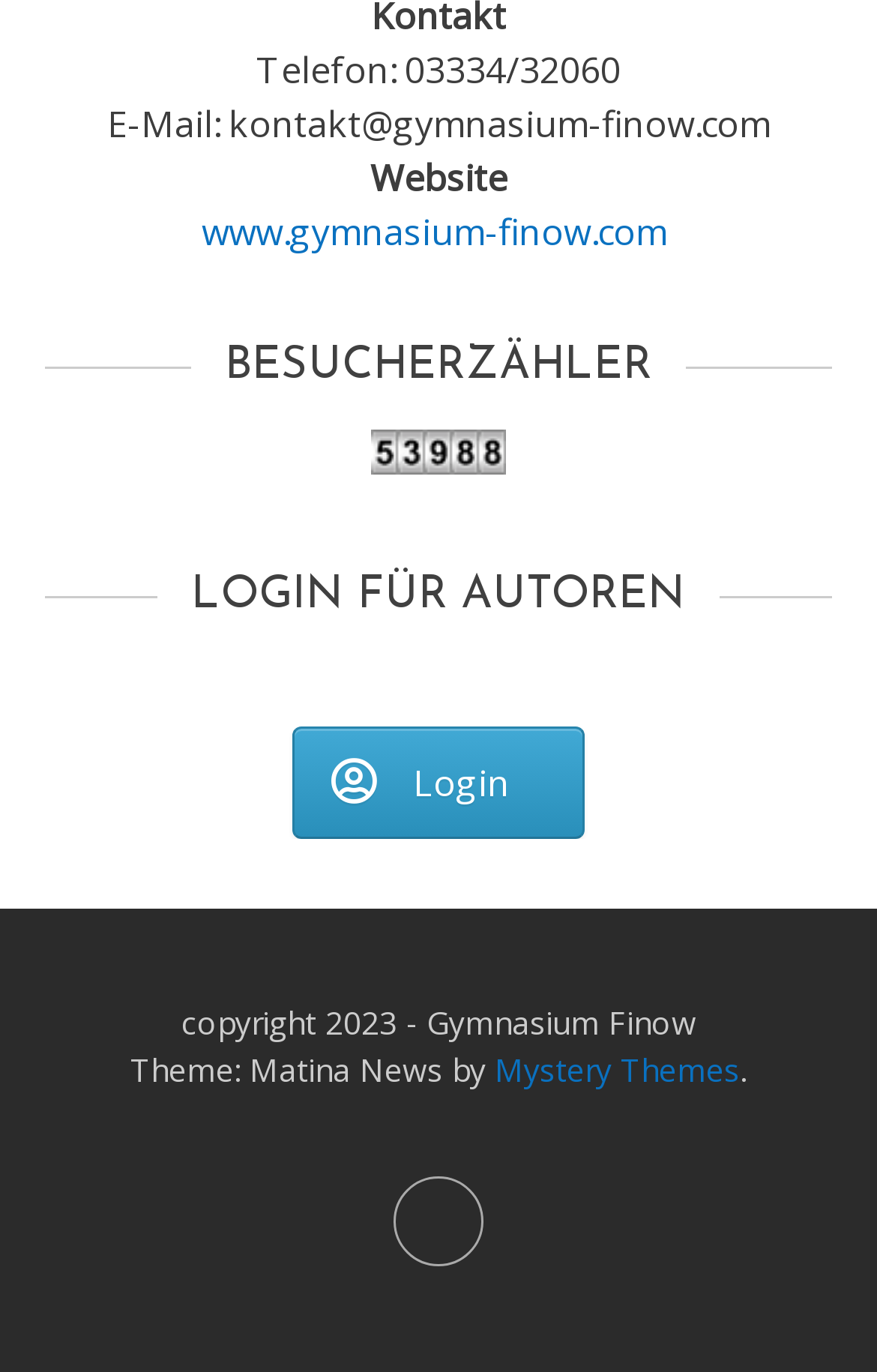Please provide the bounding box coordinates in the format (top-left x, top-left y, bottom-right x, bottom-right y). Remember, all values are floating point numbers between 0 and 1. What is the bounding box coordinate of the region described as: Mystery Themes

[0.564, 0.764, 0.844, 0.795]